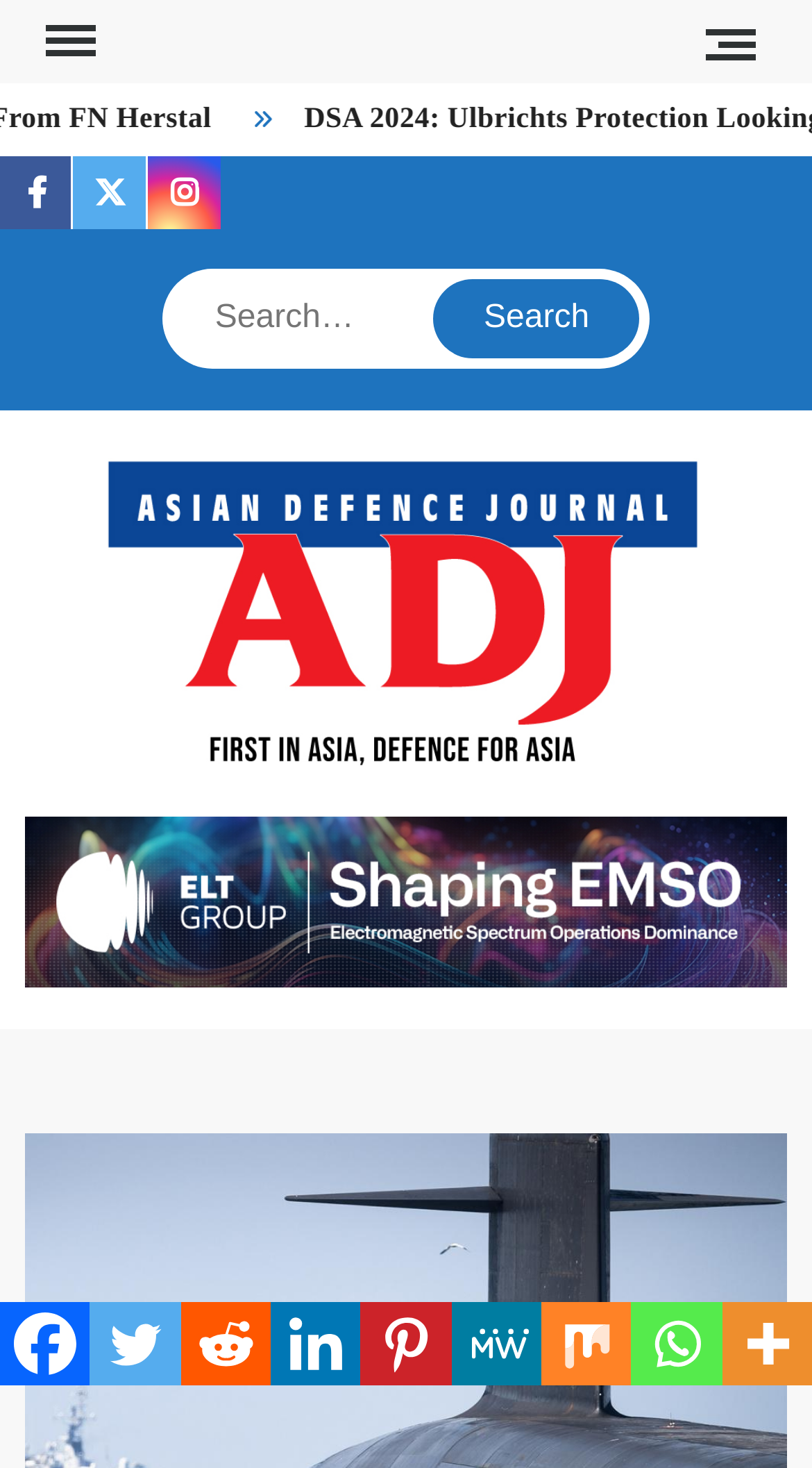Show me the bounding box coordinates of the clickable region to achieve the task as per the instruction: "Click the Menu button".

[0.03, 0.0, 0.133, 0.057]